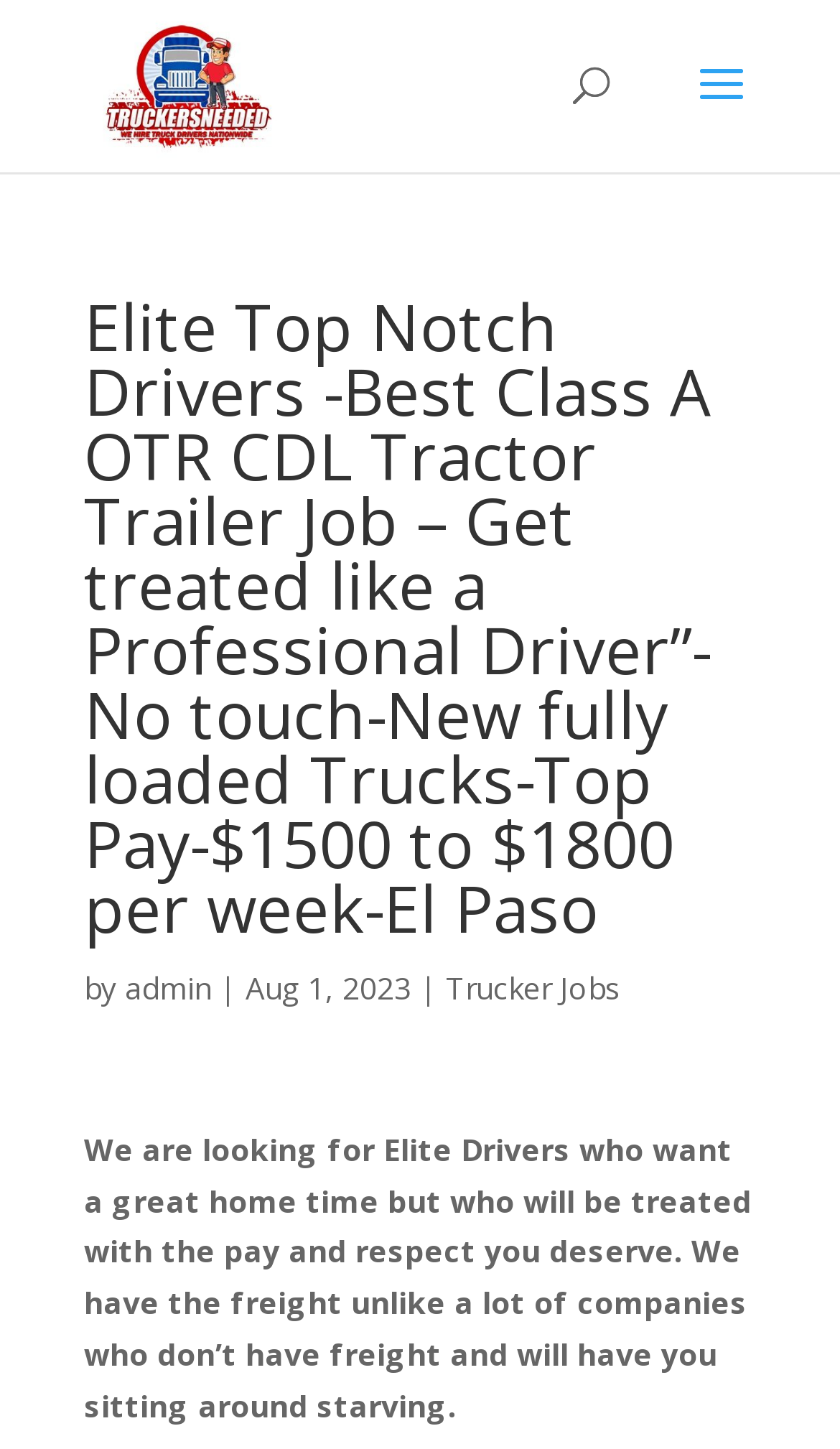Generate a comprehensive description of the contents of the webpage.

The webpage appears to be a job posting for truck drivers. At the top, there is a logo image and a link to "TruckersNeeded" on the left side, with a search bar on the right side. Below the search bar, there is a heading that summarizes the job posting, which is "Elite Top Notch Drivers -Best Class A OTR CDL Tractor Trailer Job – Get treated like a Professional Driver”-No touch-New fully loaded Trucks-Top Pay-$1500 to $1800 per week-El Paso".

Under the heading, there is a section with text "by admin" and a date "Aug 1, 2023", followed by a link to "Trucker Jobs" on the right side. Below this section, there is a paragraph of text that describes the job, stating that the company is looking for elite drivers who want great home time and will be treated with respect and good pay. The text also mentions that the company has freight, unlike others who may not have freight and would leave drivers idle.